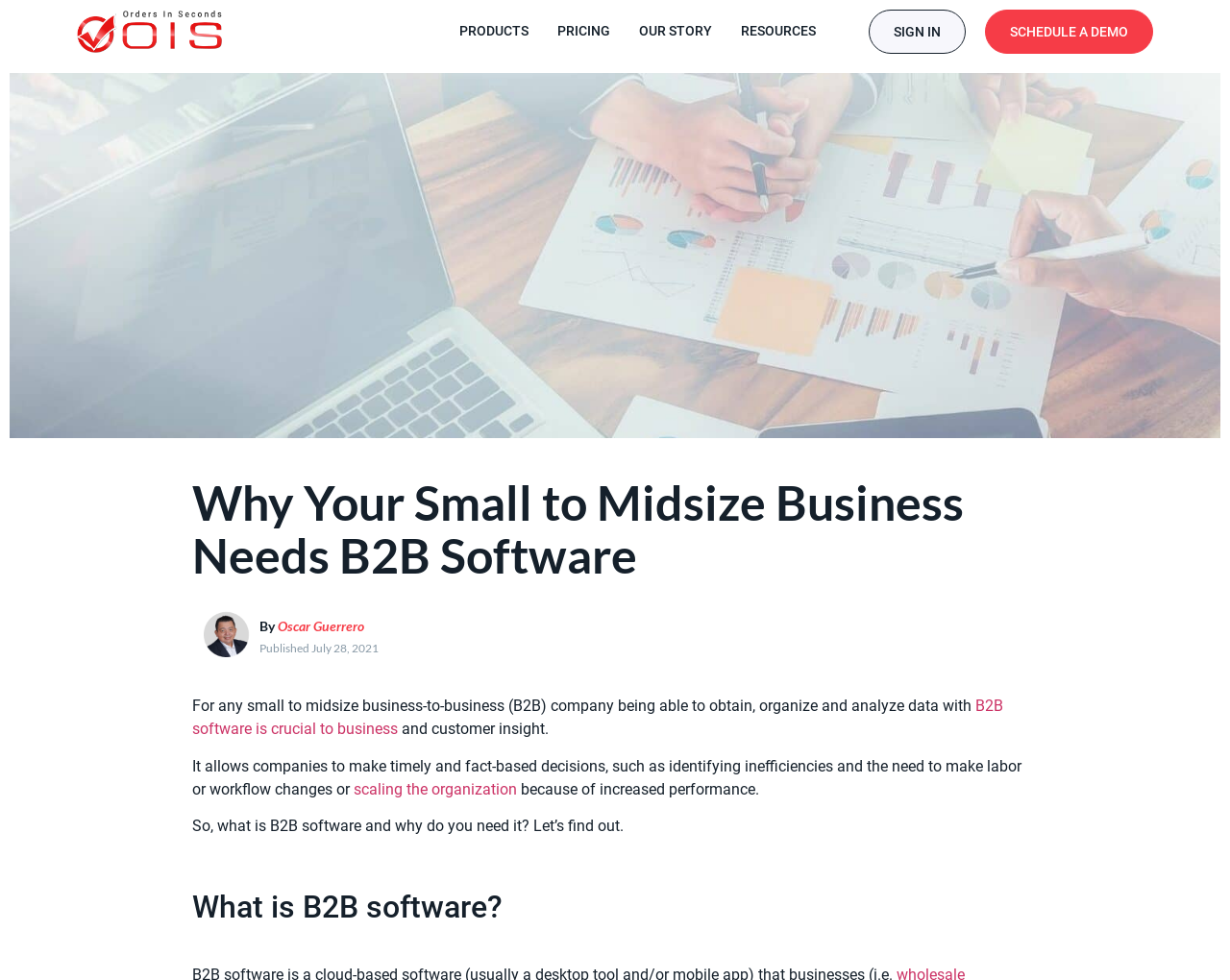Present a detailed account of what is displayed on the webpage.

The webpage is about the importance of B2B software for small to midsize businesses. At the top left corner, there is an OIS logo, which is an image linked to the company's website. Next to it, there are four navigation links: PRODUCTS, PRICING, OUR STORY, and RESOURCES, which are positioned horizontally across the top of the page. On the top right corner, there are two more links: SIGN IN and SCHEDULE A DEMO.

Below the navigation links, there is a large image that spans almost the entire width of the page, with a heading "Why Your Small to Midsize Business Needs B2B Software" positioned on top of it. The heading is followed by a paragraph of text that explains the importance of B2B software for businesses.

To the right of the heading, there is a picture of the author, Oscar Guerrero, with a link to his profile. Below the picture, there is a heading "By Oscar Guerrero" and a publication date "Published July 28, 2021".

The main content of the page is divided into several paragraphs of text, which discuss the benefits of using B2B software, such as making timely and fact-based decisions, identifying inefficiencies, and scaling the organization. There are also links to related topics, such as "B2B software is crucial to business" and "scaling the organization".

Finally, there is a subheading "What is B2B software?" which marks the beginning of a new section that likely explains the concept of B2B software in more detail.